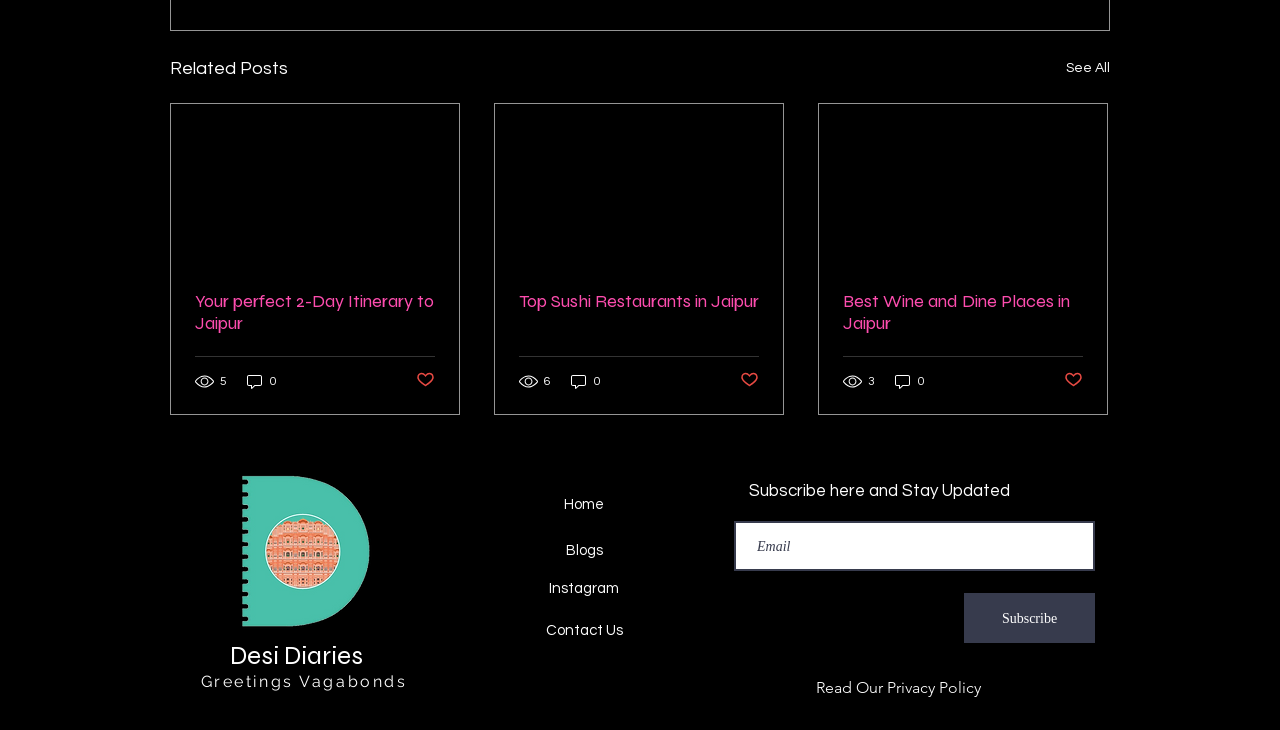Carefully examine the image and provide an in-depth answer to the question: What is the name of the blog?

I found the logo of the blog, which is an image with the text 'Jaipur Diaries' next to it, indicating that this is the name of the blog.